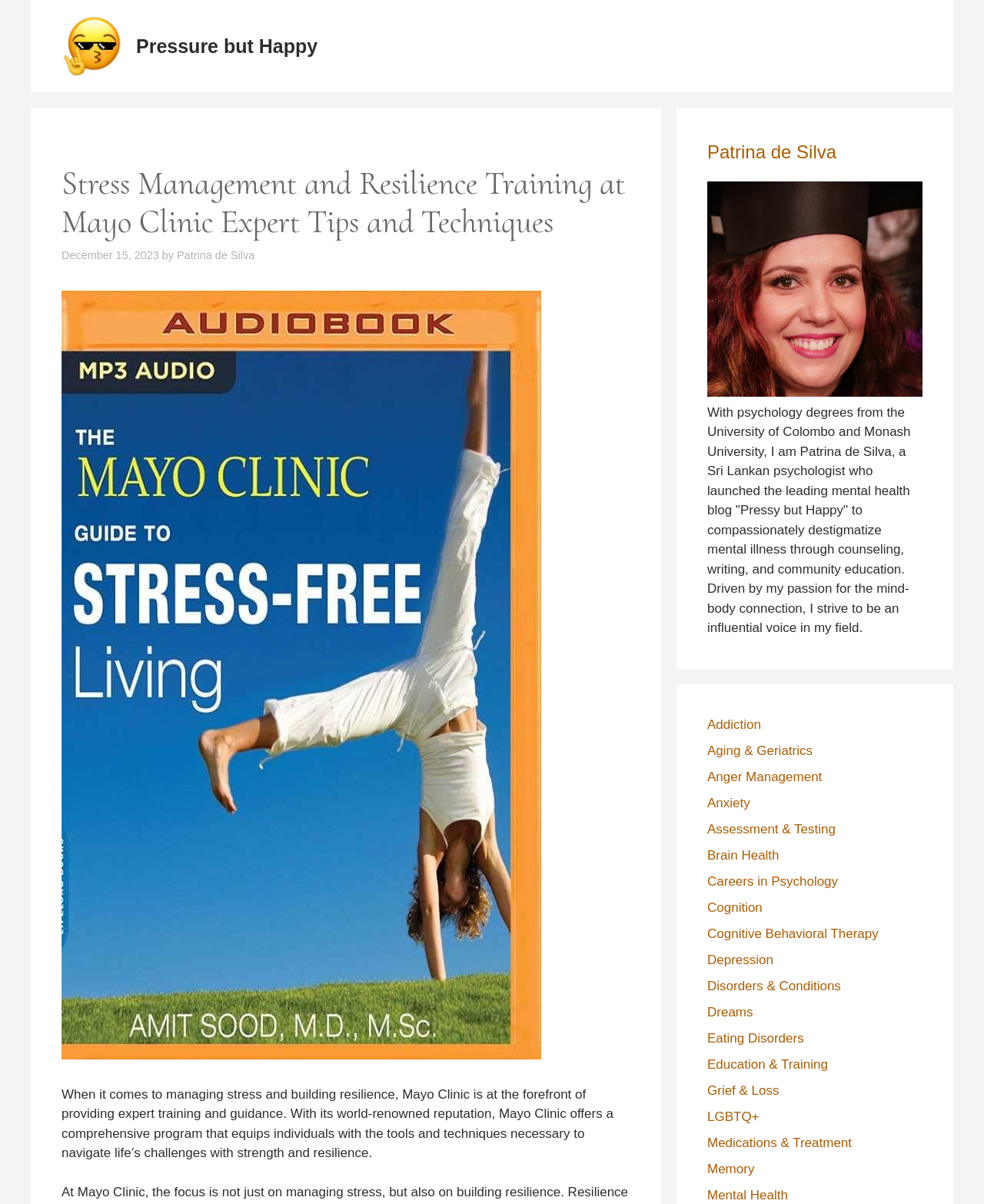Return the bounding box coordinates of the UI element that corresponds to this description: "Pressure but Happy". The coordinates must be given as four float numbers in the range of 0 and 1, [left, top, right, bottom].

[0.138, 0.029, 0.323, 0.047]